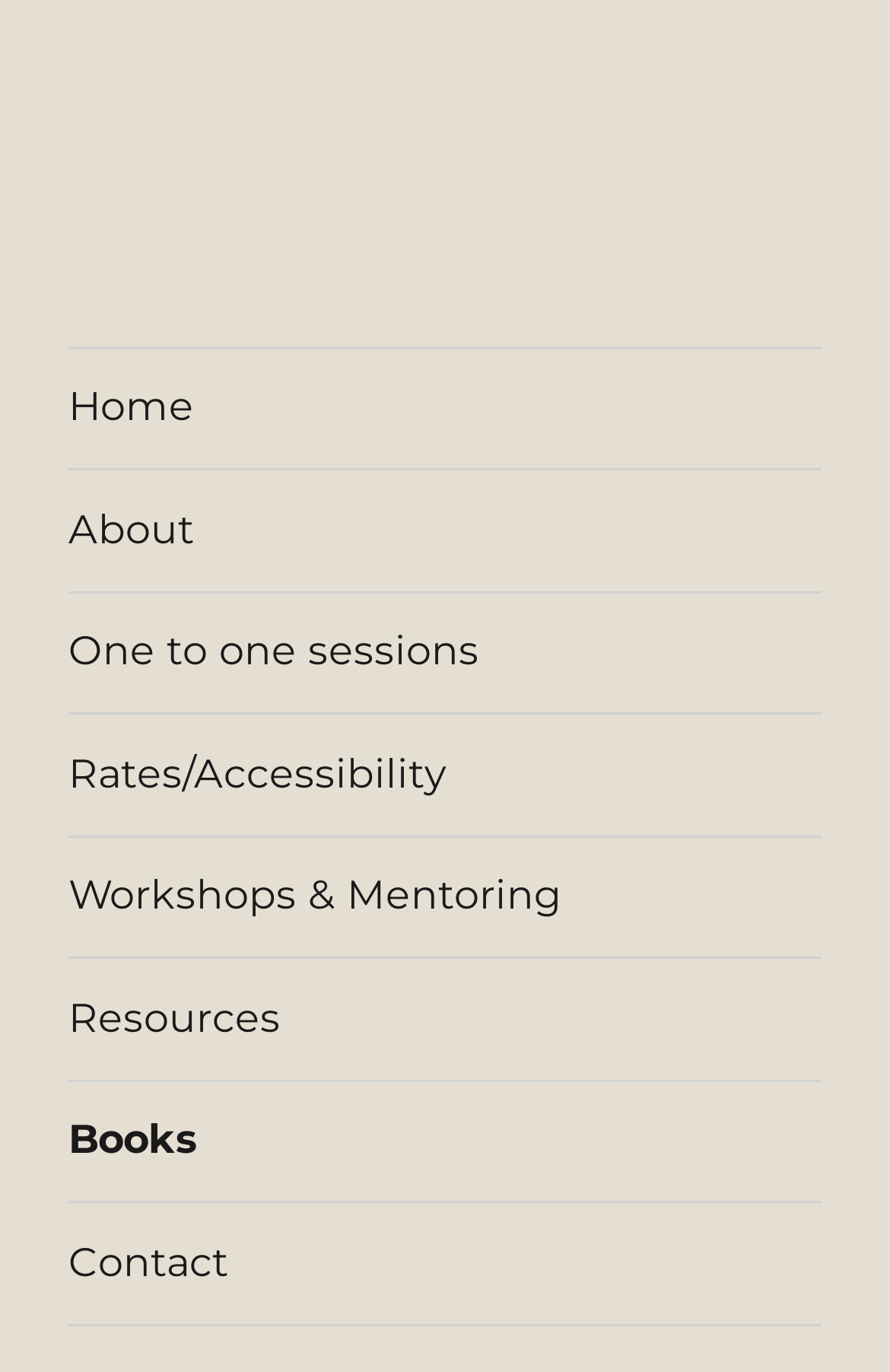Please identify the bounding box coordinates of the element that needs to be clicked to perform the following instruction: "Open menu".

None